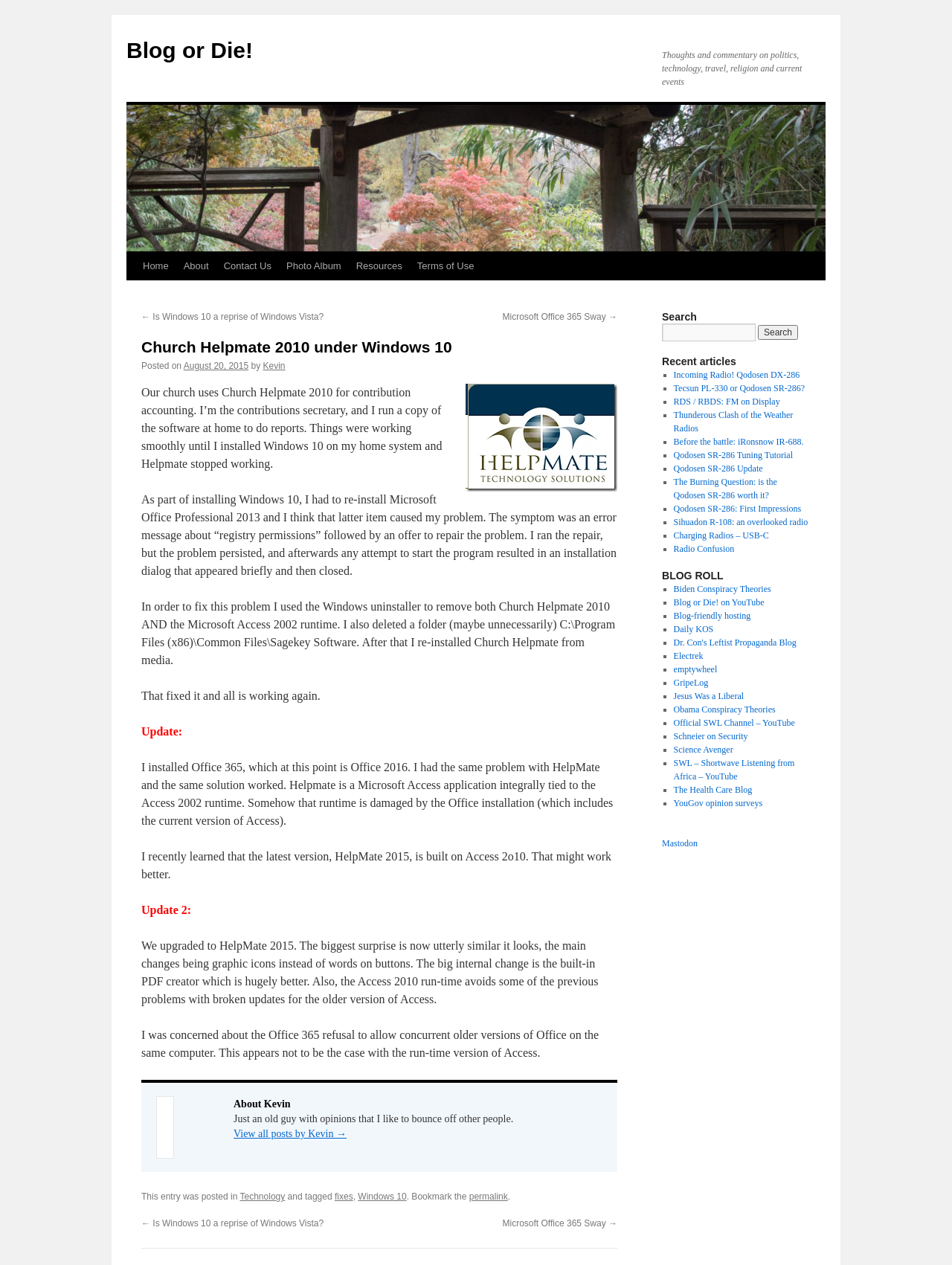Based on the image, please respond to the question with as much detail as possible:
What software does the church use for contribution accounting?

The text on the webpage mentions 'Our church uses Church Helpmate 2010 for contribution accounting.' which indicates that the church uses Church Helpmate 2010 for contribution accounting.